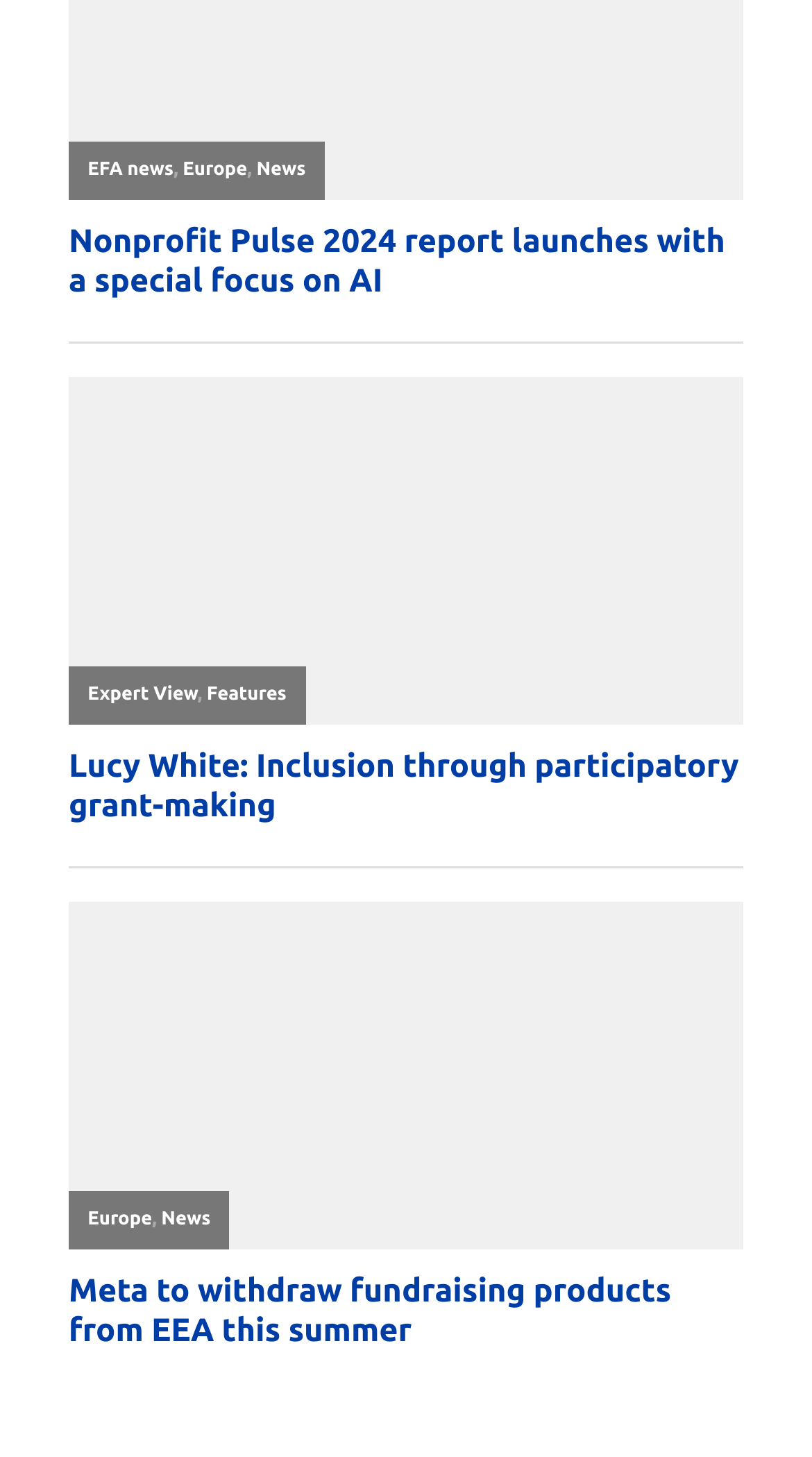Locate the bounding box coordinates of the UI element described by: "Subscribe". Provide the coordinates as four float numbers between 0 and 1, formatted as [left, top, right, bottom].

None